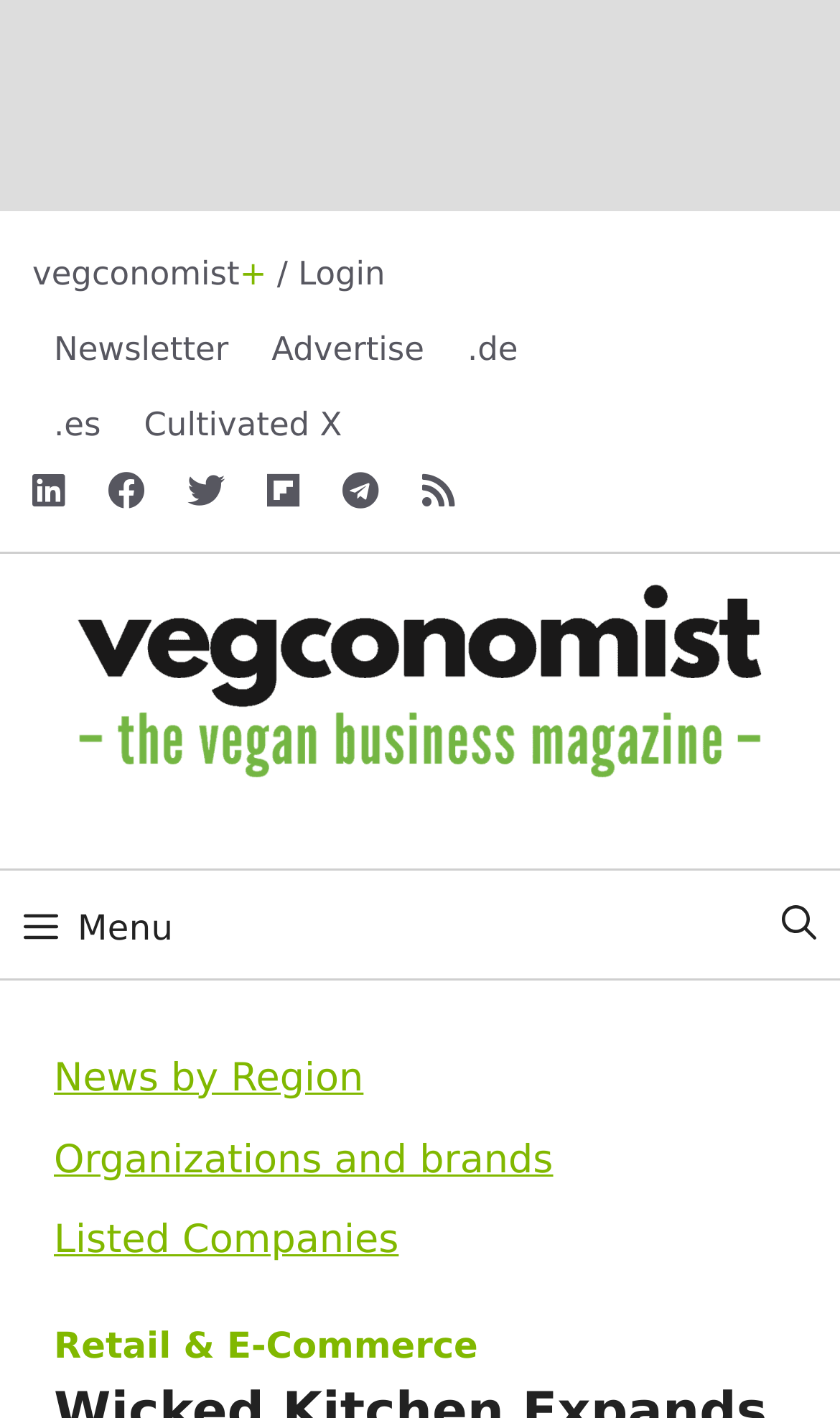Please find the bounding box coordinates of the section that needs to be clicked to achieve this instruction: "Click on the 'vegconomist+ / Login' link".

[0.038, 0.41, 0.459, 0.438]